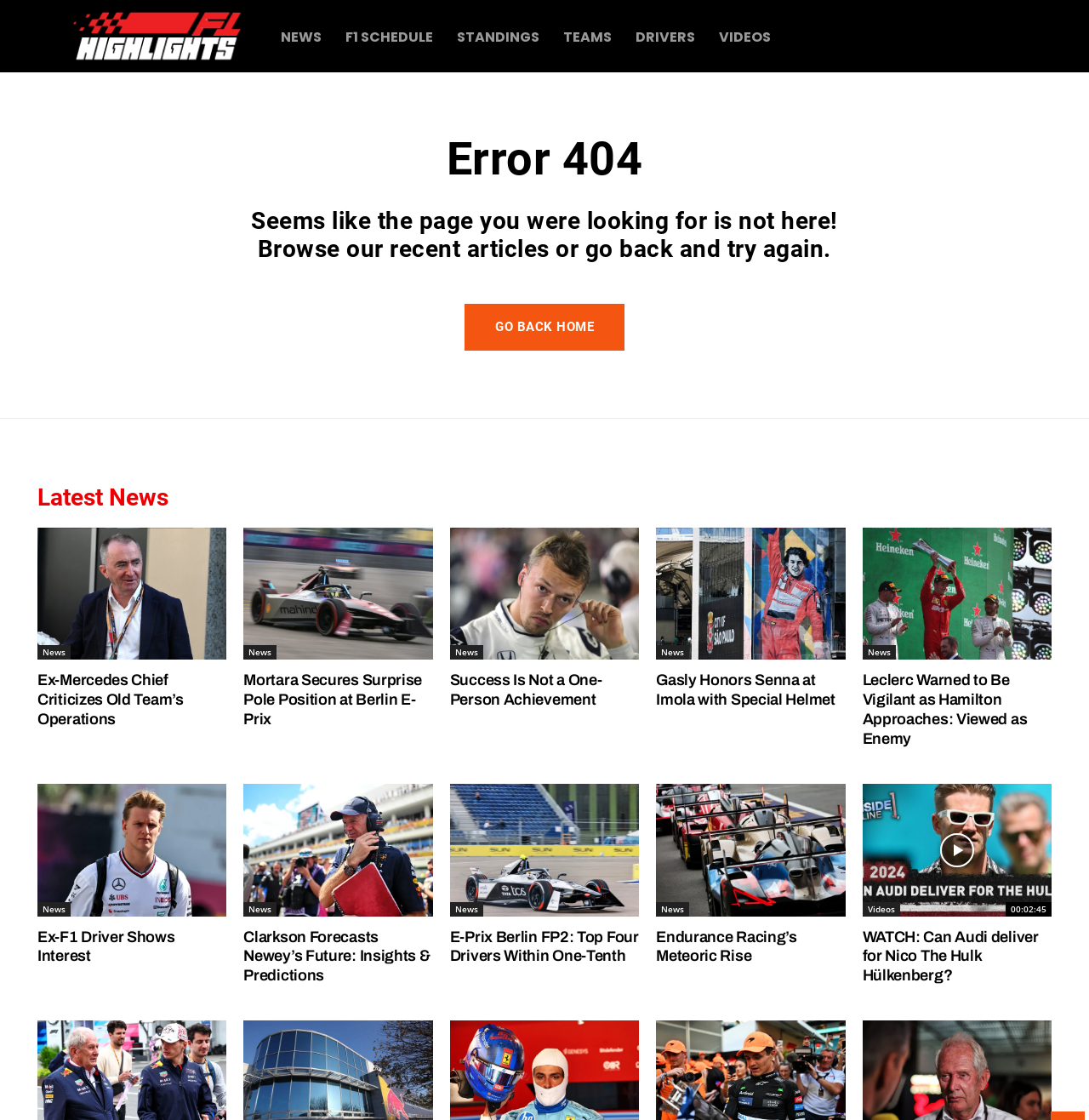Reply to the question with a brief word or phrase: How many video links are on this page?

1